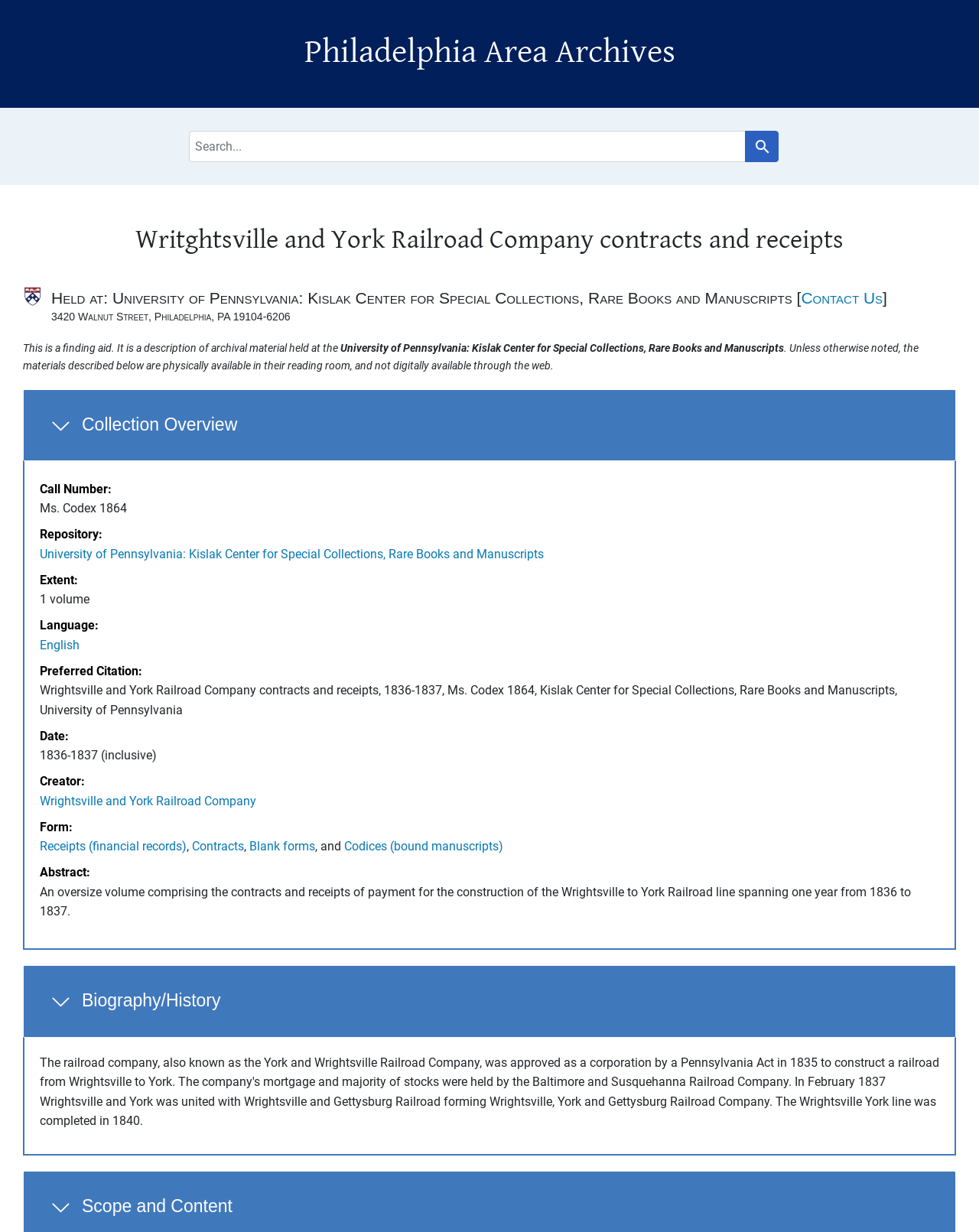Please specify the bounding box coordinates of the clickable region necessary for completing the following instruction: "Contact Us". The coordinates must consist of four float numbers between 0 and 1, i.e., [left, top, right, bottom].

[0.818, 0.235, 0.902, 0.249]